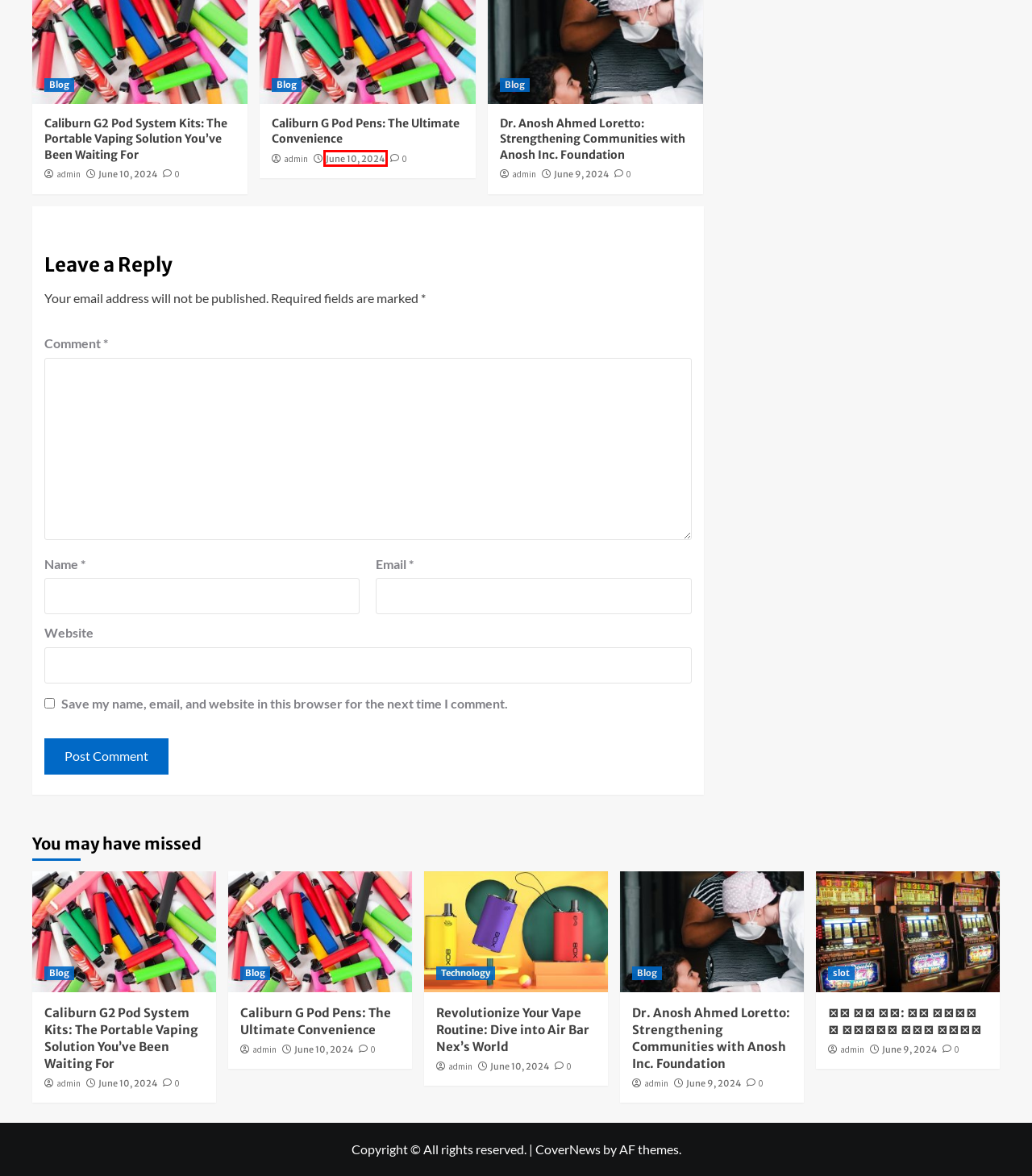Examine the screenshot of a webpage featuring a red bounding box and identify the best matching webpage description for the new page that results from clicking the element within the box. Here are the options:
A. slot - Sonarcn
B. Revolutionize Your Vape Routine: Dive into Air Bar Nex’s World - Sonarcn
C. Caliburn G2 Pod System Kits: The Portable Vaping Solution You’ve Been Waiting For - Sonarcn
D. June, 2024 - Sonarcn
E. Unlock Youthful Radiance with Anti-Wrinkle Pillow - Sonarcn
F. Dr. Anosh Ahmed Loretto: Strengthening Communities with Anosh Inc. Foundation - Sonarcn
G. Sonarcn -
H. Caliburn G Pod Pens: The Ultimate Convenience - Sonarcn

D